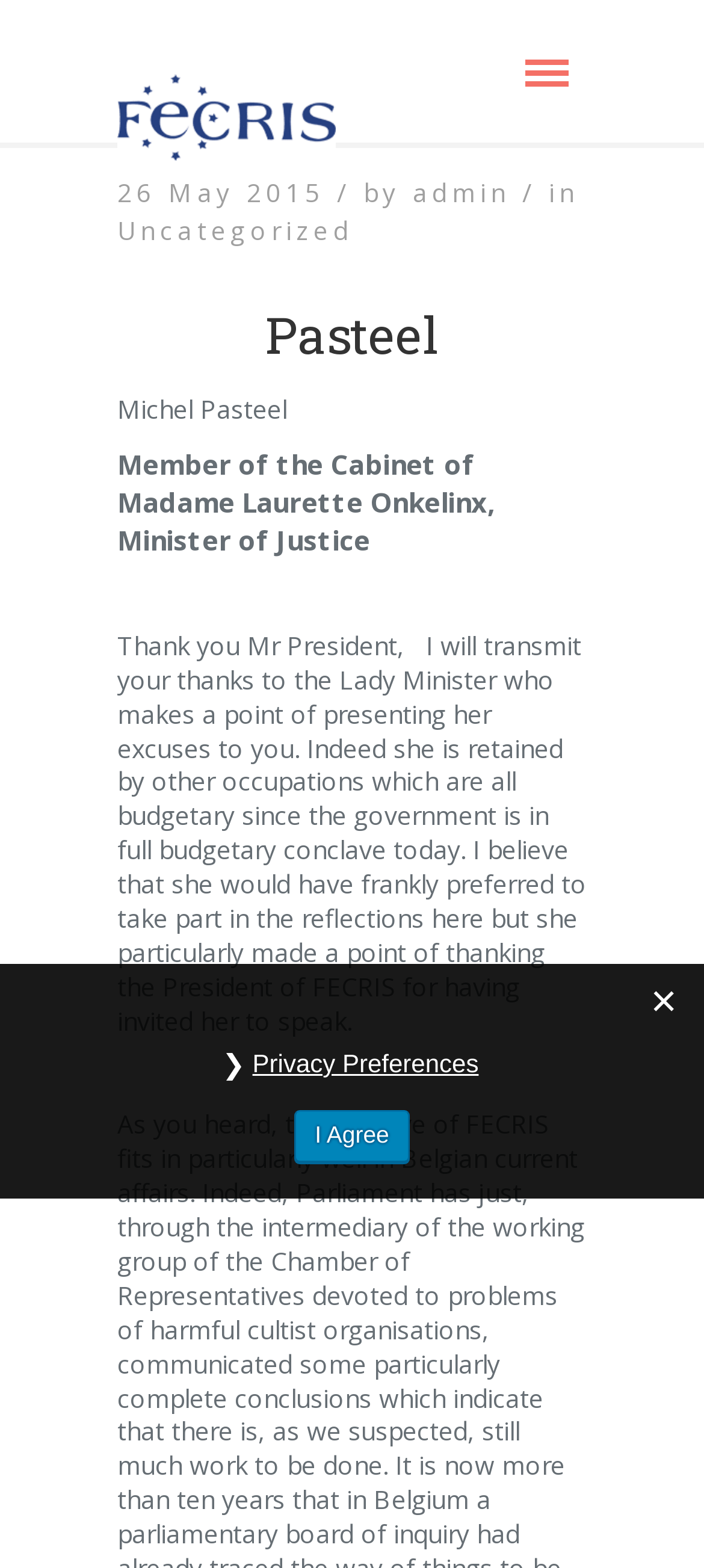Deliver a detailed narrative of the webpage's visual and textual elements.

The webpage is titled "Pasteel" and appears to be a personal profile or biography page. At the top left, there is a logo image with a link to the homepage. Below the logo, there is a horizontal separator line that spans most of the width of the page.

On the top section of the page, there are two headings. The first heading displays the date "26 May 2015" along with the author "admin" and the category "Uncategorized". The second heading displays the title "Pasteel". 

Below the headings, there are four blocks of text. The first block displays the name "Michel Pasteel". The second block describes Michel Pasteel as a "Member of the Cabinet of Madame Laurette Onkelinx, Minister of Justice". The third block contains a single non-breaking space character. The fourth block is a lengthy quote from Michel Pasteel, addressing the President and mentioning the Minister of Justice.

At the bottom of the page, there are two buttons. The first button is labeled "❯ Privacy Preferences" and is located near the bottom left. The second button is labeled "I Agree" and is located near the bottom center.